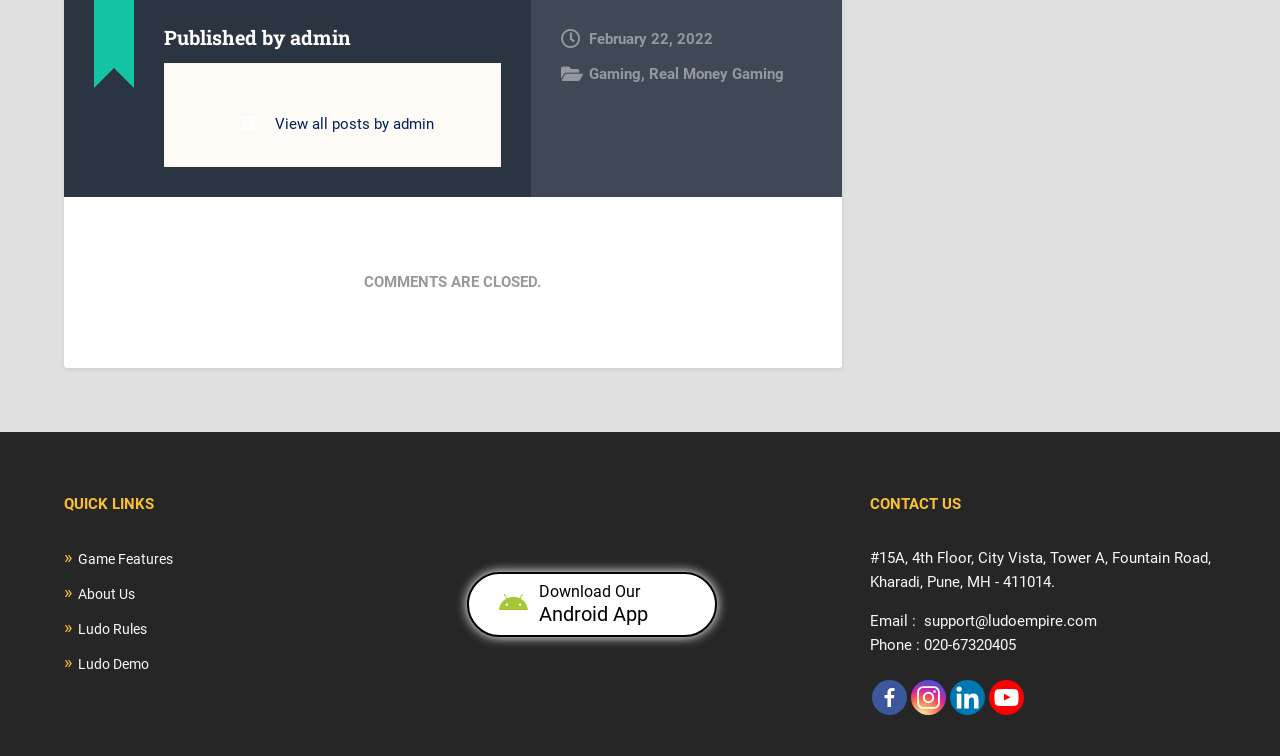Please provide the bounding box coordinate of the region that matches the element description: View all posts by admin. Coordinates should be in the format (top-left x, top-left y, bottom-right x, bottom-right y) and all values should be between 0 and 1.

[0.148, 0.117, 0.372, 0.188]